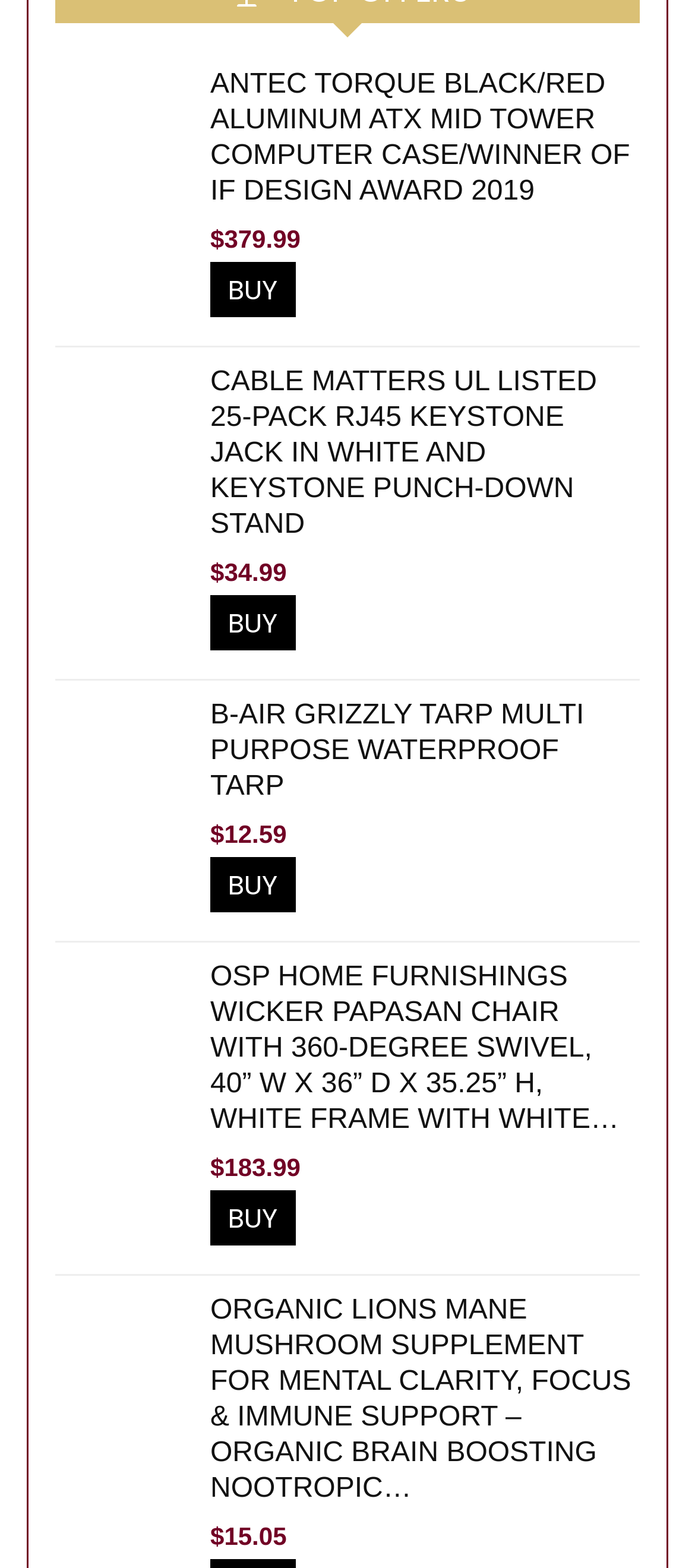Find the bounding box coordinates of the clickable area that will achieve the following instruction: "Buy ANTEC TORQUE BLACK/RED ALUMINUM ATX MID TOWER COMPUTER CASE/WINNER OF IF DESIGN AWARD 2019".

[0.303, 0.167, 0.426, 0.203]